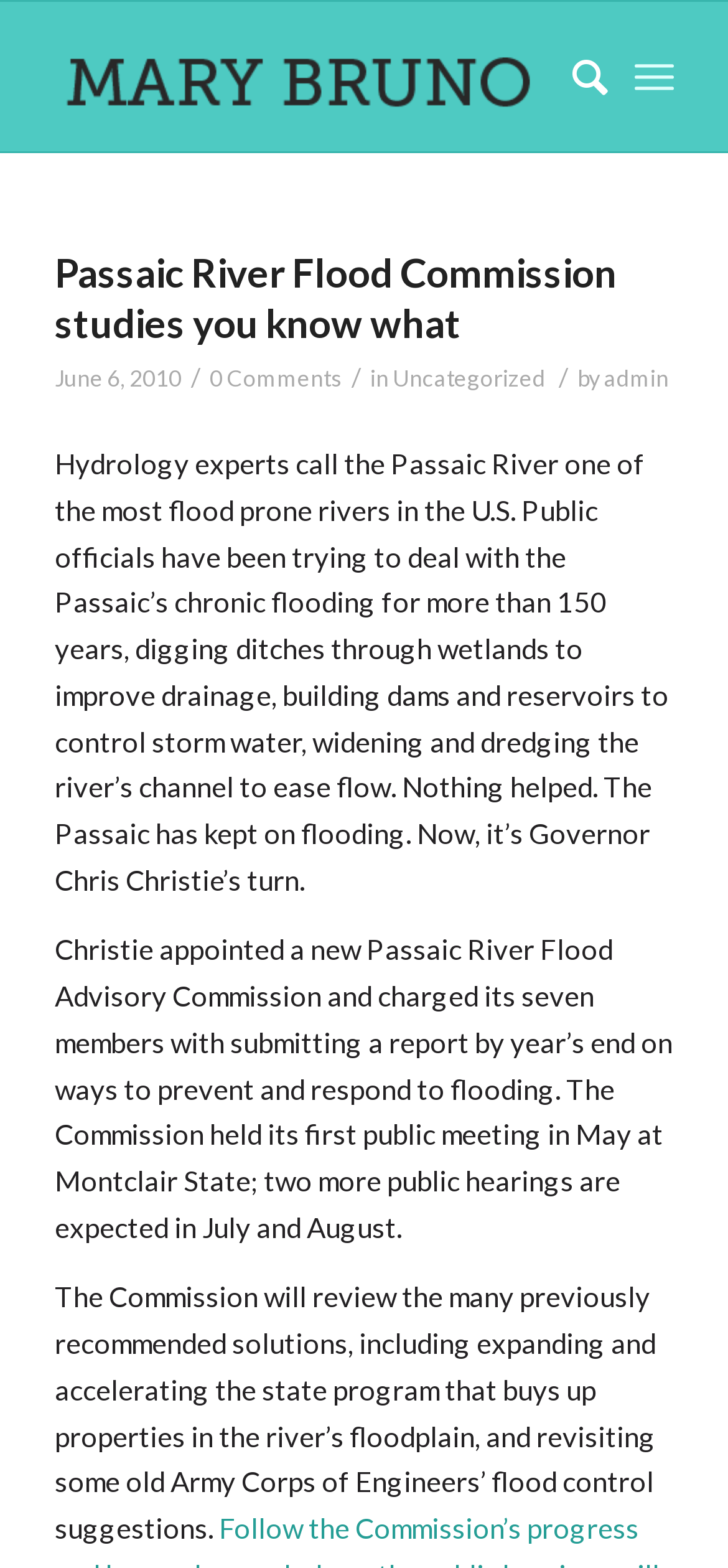Respond to the question below with a single word or phrase: What is the name of the river mentioned in the article?

Passaic River